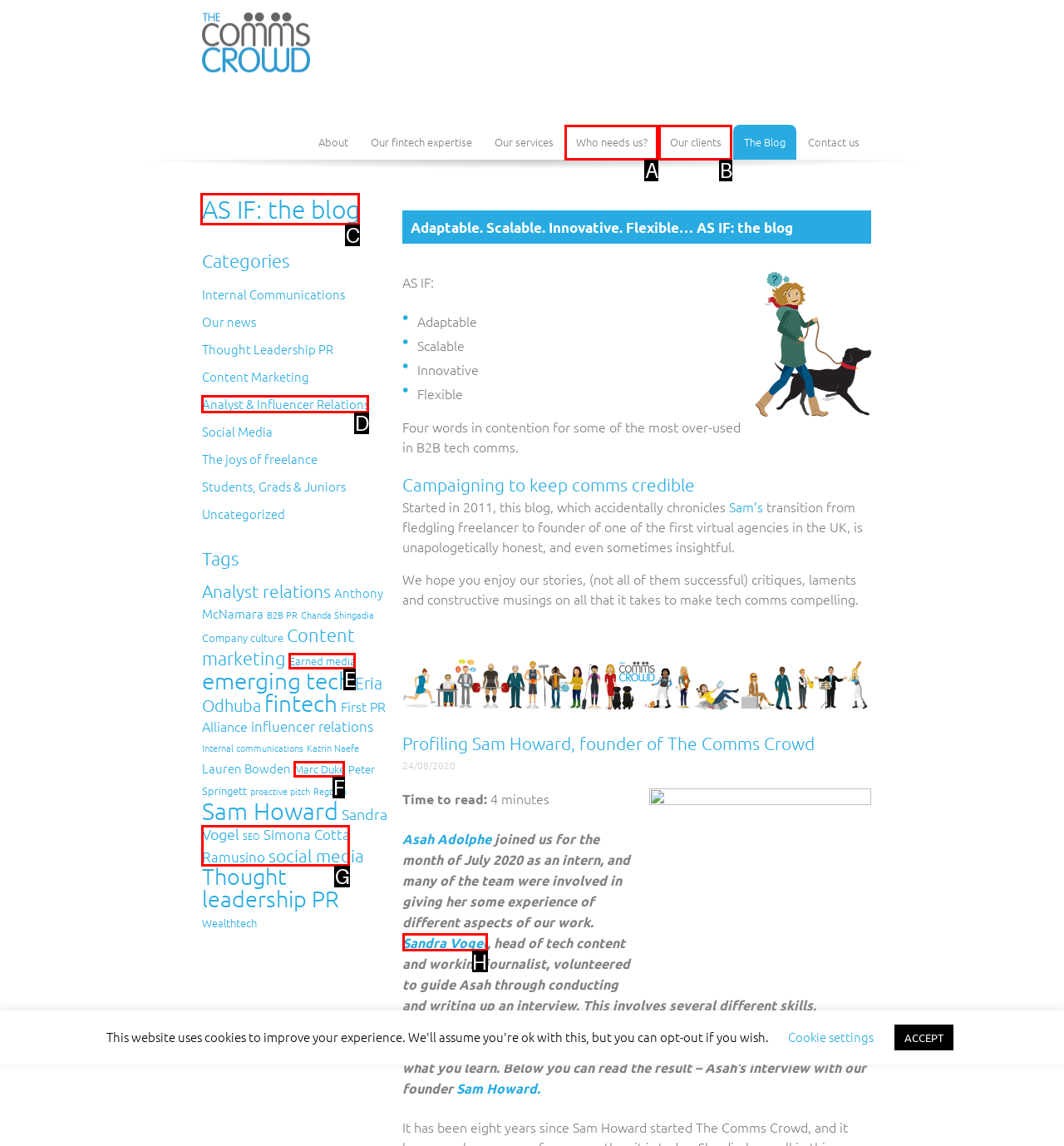Which HTML element should be clicked to fulfill the following task: View the 'AS IF: the blog' page?
Reply with the letter of the appropriate option from the choices given.

C